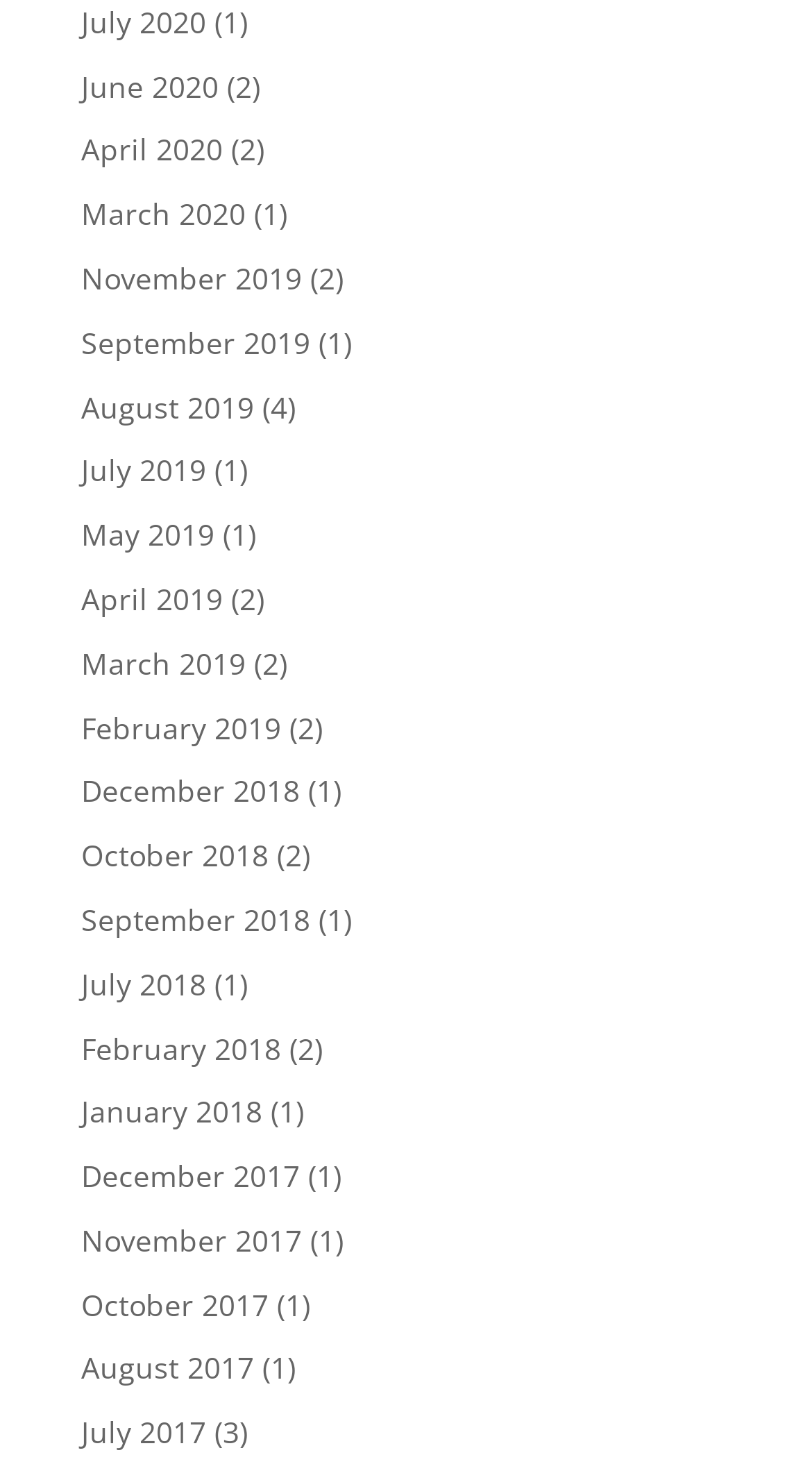How many links are available for August 2019?
Refer to the image and provide a concise answer in one word or phrase.

1